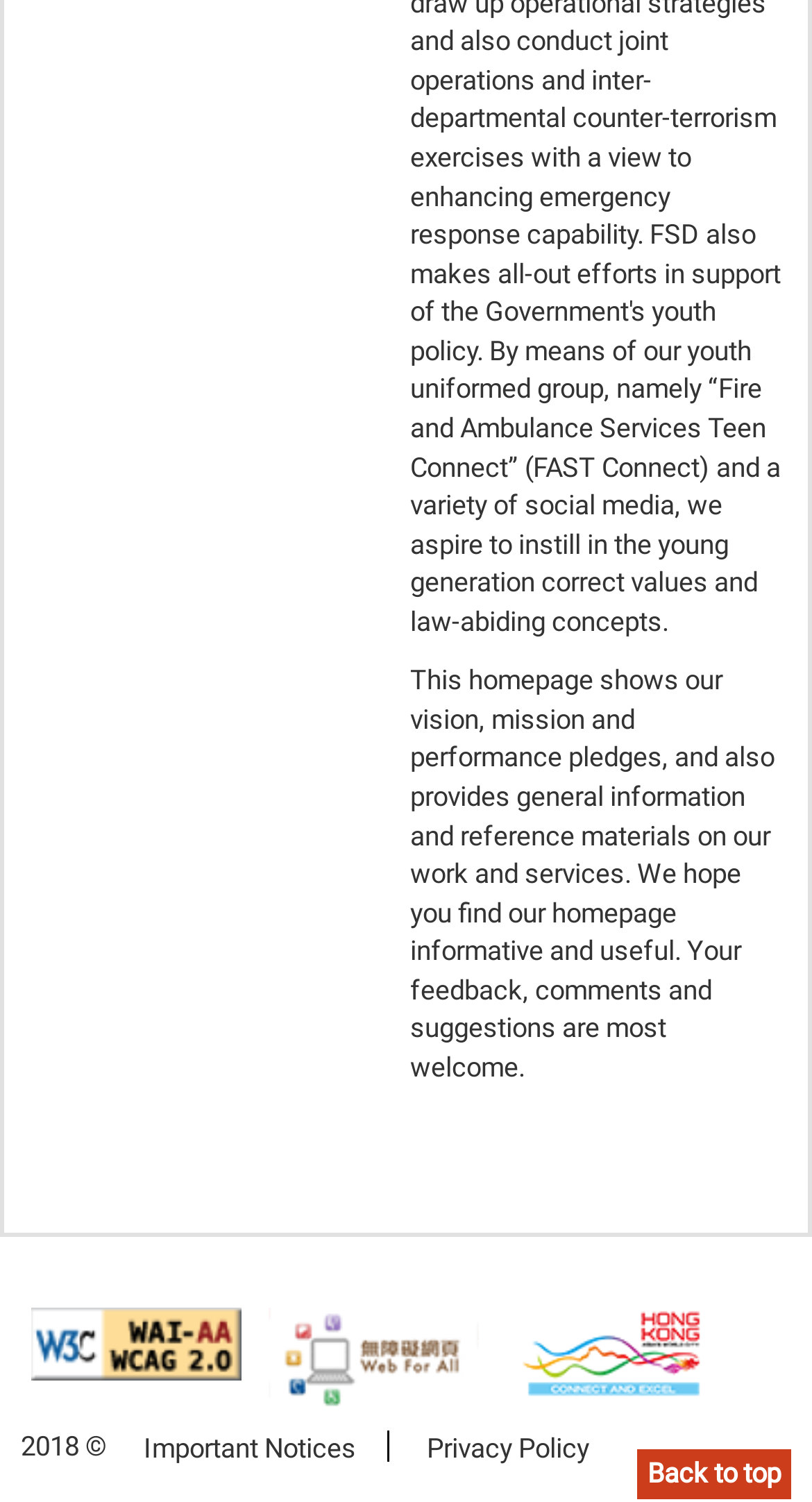What is the purpose of the button at the bottom?
Using the image as a reference, give an elaborate response to the question.

The button at the bottom of the webpage is used to navigate back to the top of the webpage, which is indicated by the text 'Back to top'.